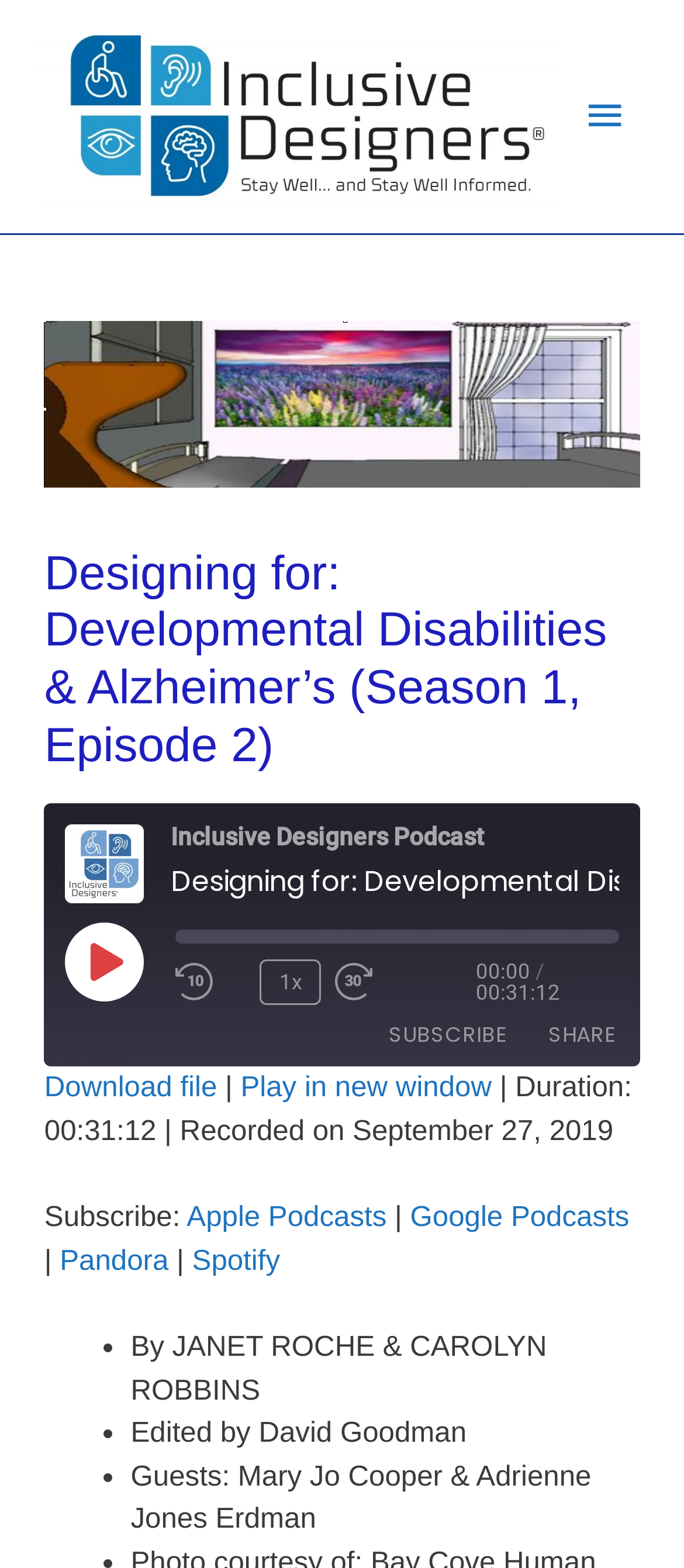Based on what you see in the screenshot, provide a thorough answer to this question: What is the duration of the episode?

The duration of the episode can be found in the 'Duration' section, which is written as 'Duration: 00:31:12'.